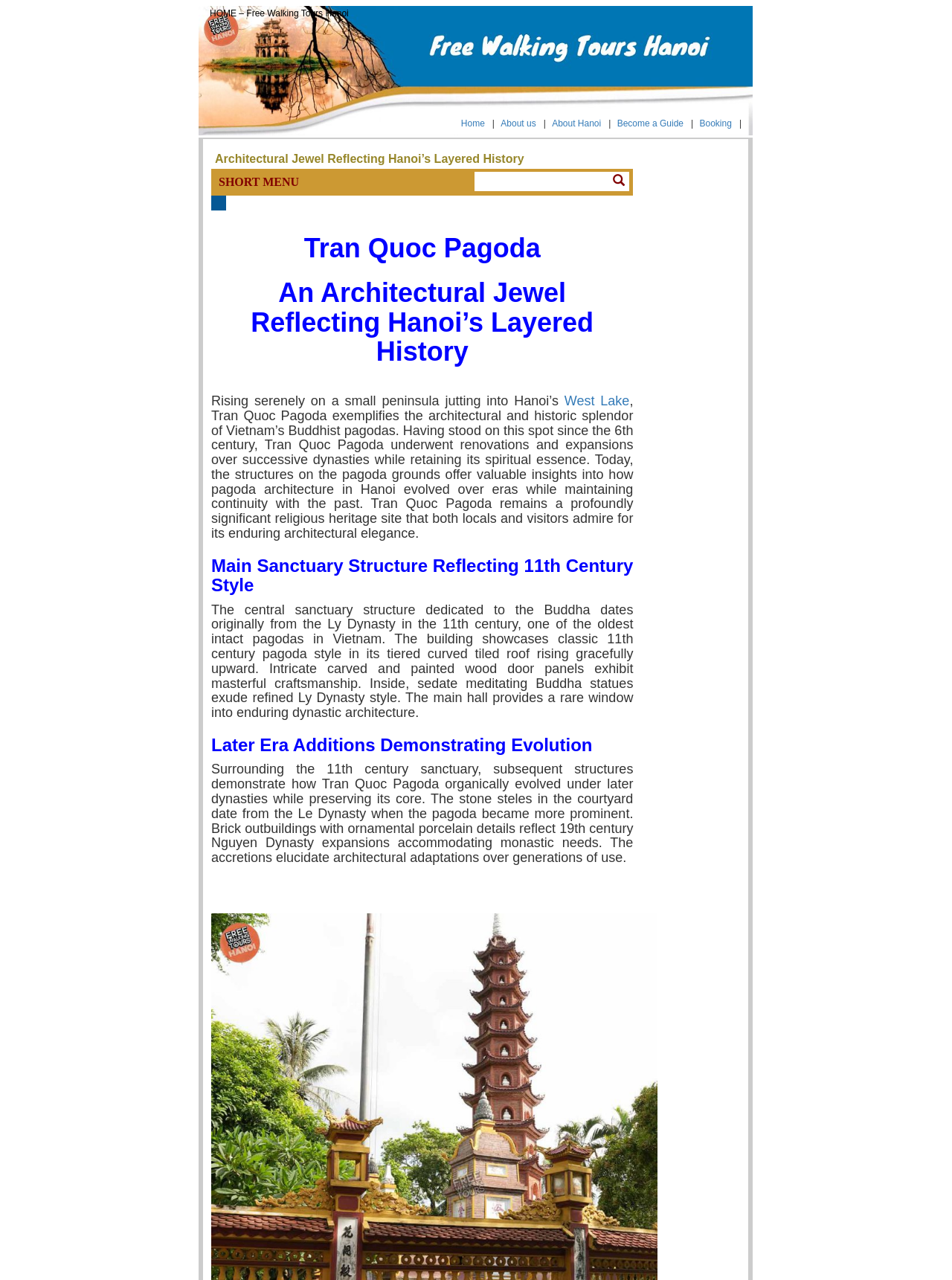Determine the coordinates of the bounding box that should be clicked to complete the instruction: "Click on the About us link". The coordinates should be represented by four float numbers between 0 and 1: [left, top, right, bottom].

[0.526, 0.092, 0.563, 0.1]